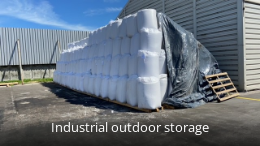Refer to the screenshot and give an in-depth answer to this question: What is the color of the sky above?

The caption describes the setting as being illuminated by bright sunlight, which highlights the clear blue sky above, indicating that the sky is a clear blue color.